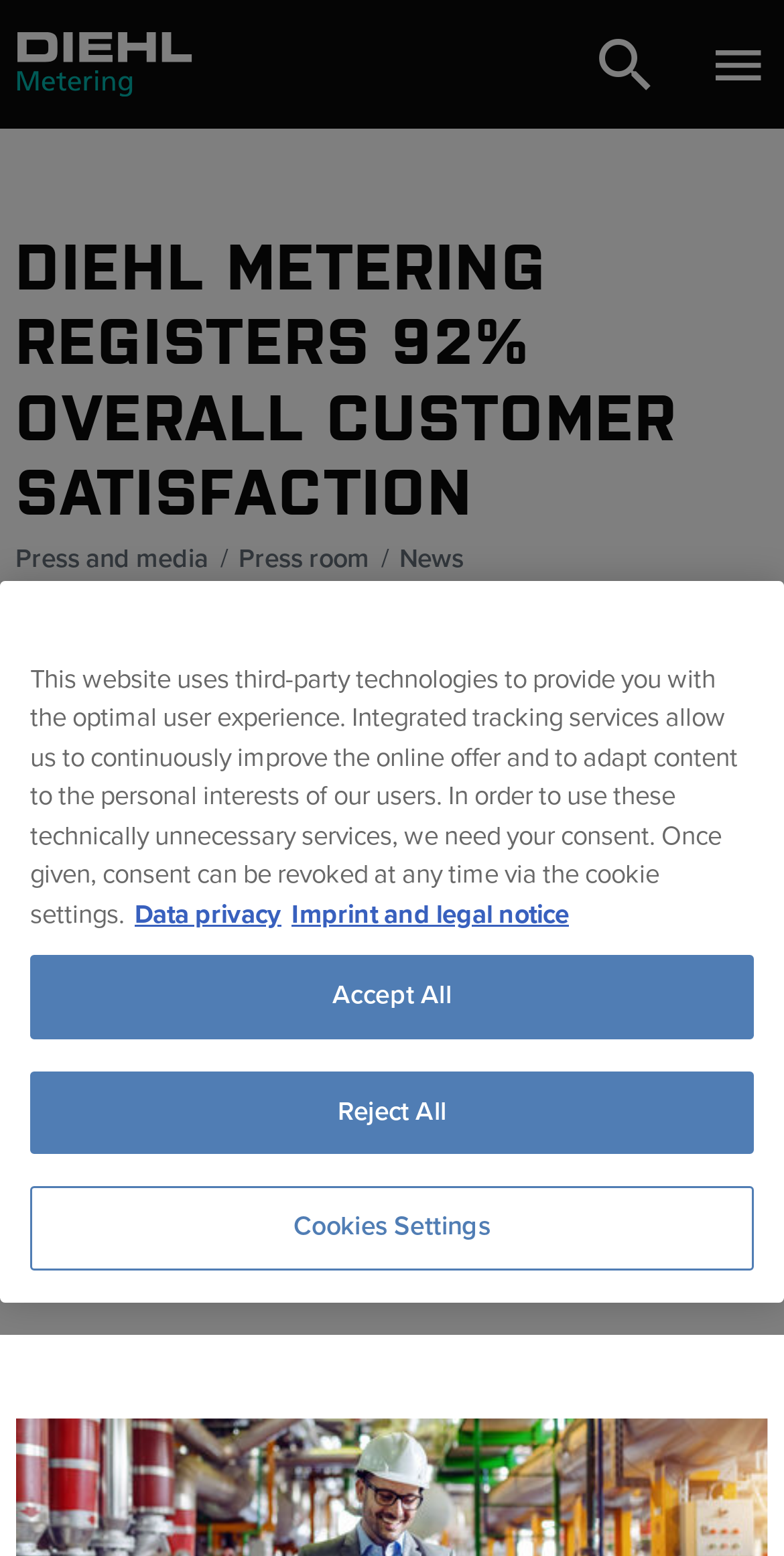Provide your answer in one word or a succinct phrase for the question: 
What is the purpose of the survey mentioned in the webpage?

To identify areas of improvement